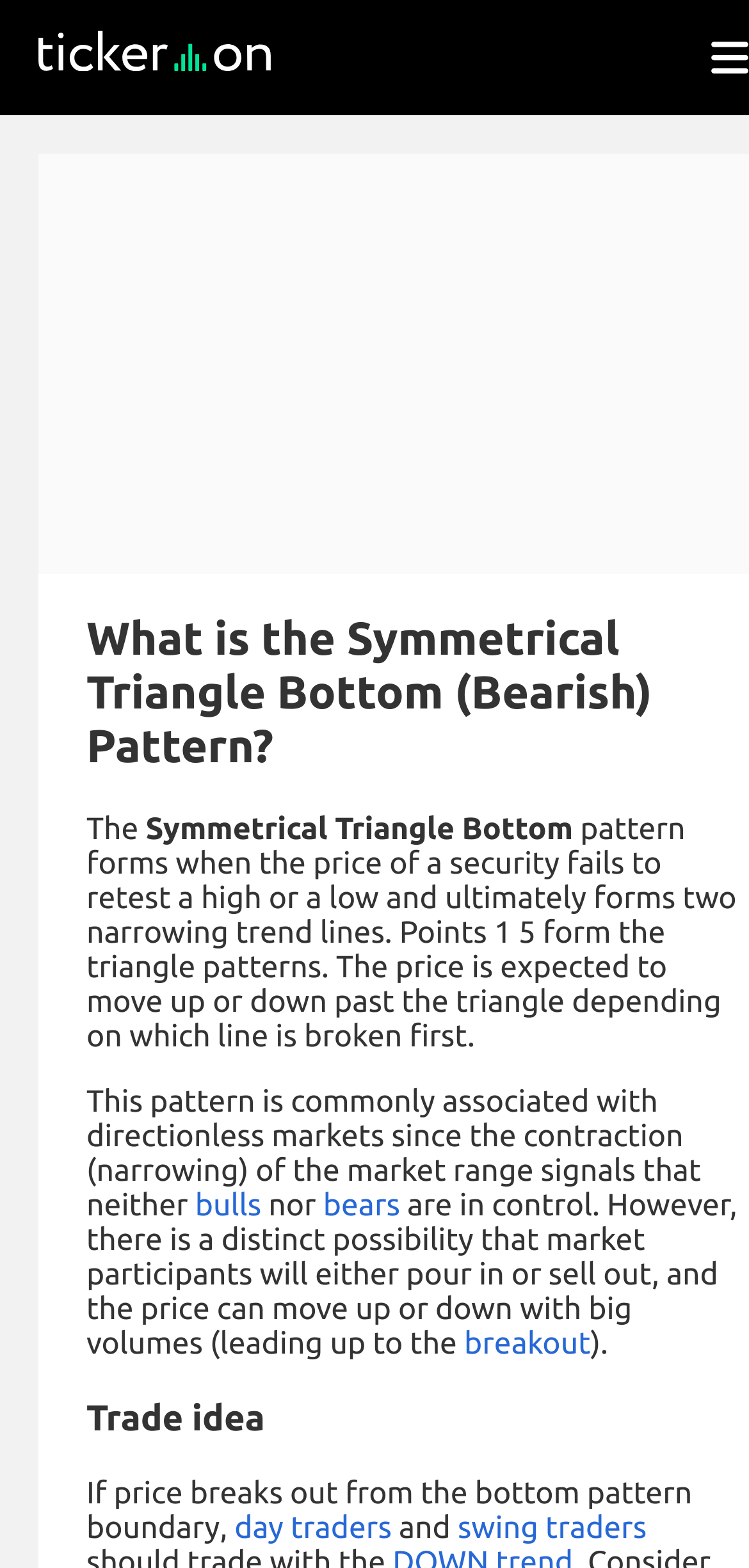What is the Symmetrical Triangle Bottom pattern?
Refer to the image and answer the question using a single word or phrase.

A bearish pattern